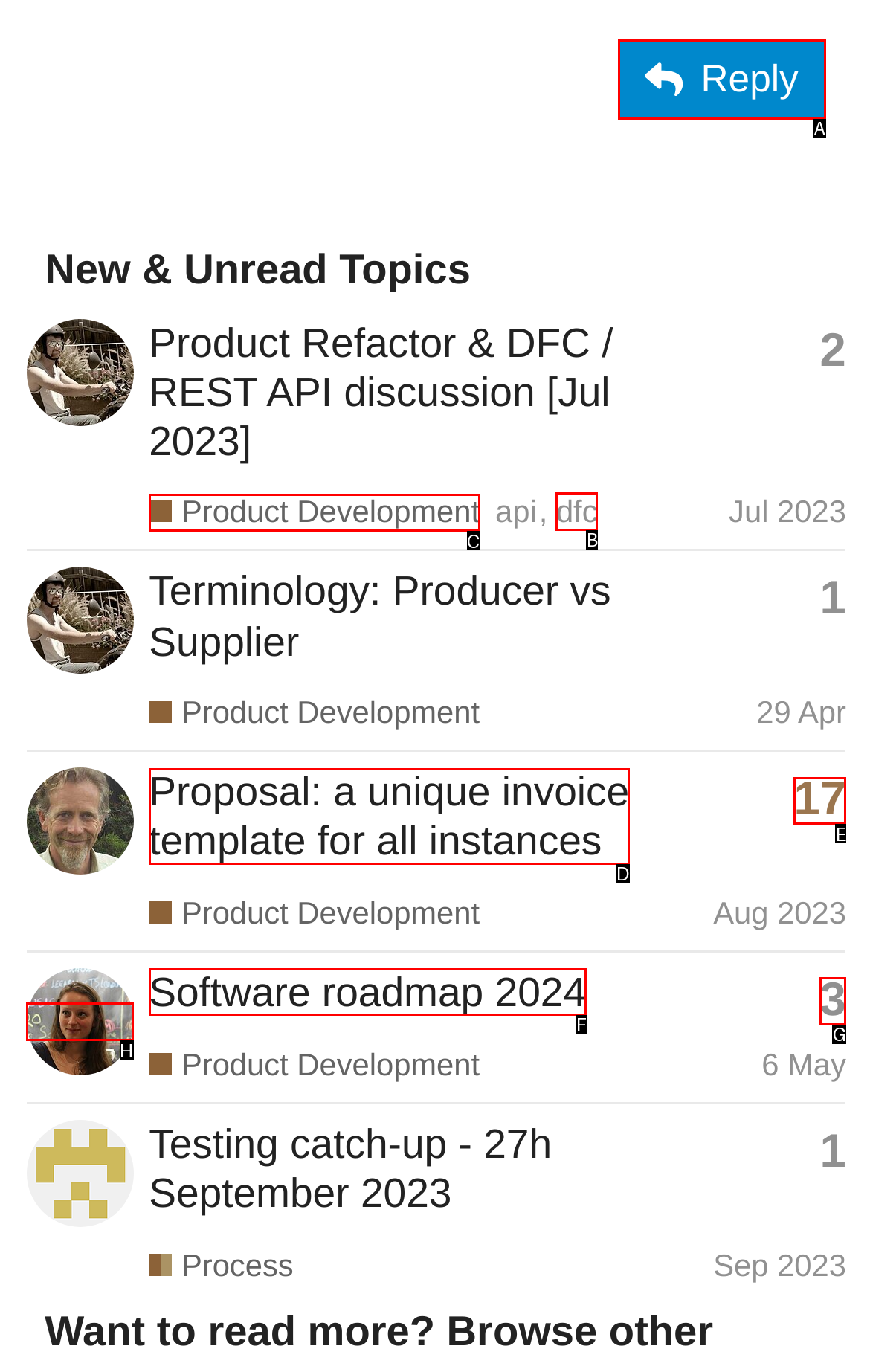Identify which HTML element should be clicked to fulfill this instruction: View the topic 'Software roadmap 2024' Reply with the correct option's letter.

F